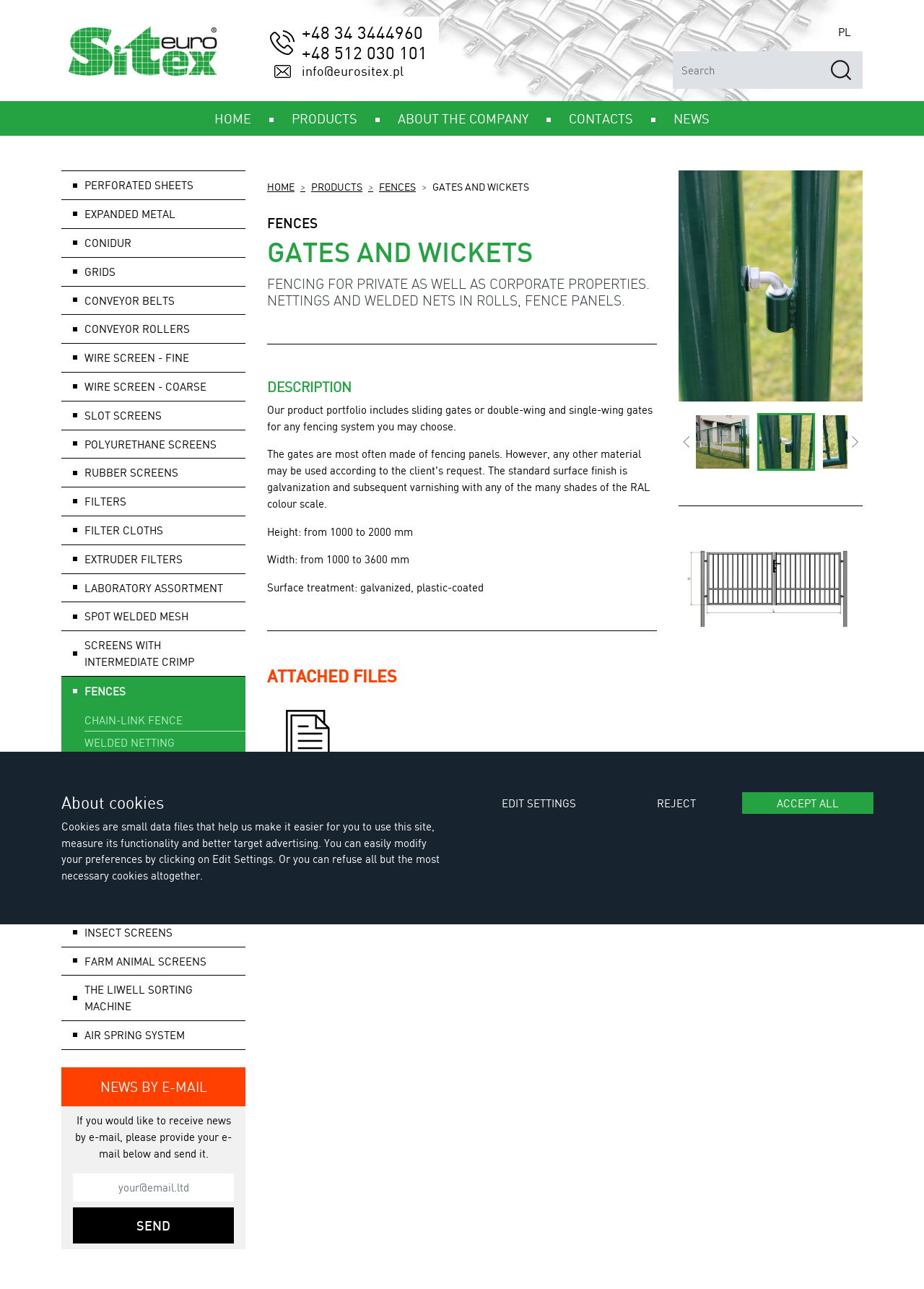Give a detailed account of the webpage's layout and content.

This webpage is about fencing products, specifically gates and wickets, offered by Euro SITEX, a Czech producer and seller of industrial screens, technical cloths, and perforated materials. 

At the top left corner, there is the Euro SITEX logo, accompanied by contact information, including phone numbers and an email address. On the top right corner, there is a search bar and a language selection option. 

The main navigation menu is located below the logo, with links to HOME, PRODUCTS, ABOUT THE COMPANY, CONTACTS, and NEWS. 

Below the navigation menu, there is a breadcrumb navigation showing the current page's location within the website's hierarchy. The current page is "FENCES GATES AND WICKETS" under the "PRODUCTS" category.

The main content area is divided into several sections. The first section has a heading "FENCES GATES AND WICKETS" and a subheading "FENCING FOR PRIVATE AS WELL AS CORPORATE PROPERTIES. NETTINGS AND WELDED NETS IN ROLLS, FENCE PANELS." 

The next section describes the product, stating that their portfolio includes sliding gates or double-wing and single-wing gates for any fencing system. It also lists the product's specifications, such as height and width ranges, and surface treatment options.

Below this section, there is a list of attached files, including a PDF catalog. 

The webpage also features a side navigation menu on the left, which lists various product categories, including perforated sheets, expanded metal, grids, conveyor belts, and more. The "FENCES" category is currently expanded, showing subcategories like chain-link fence, welded netting, and 3D fence panels.

At the bottom of the page, there is a section for news subscription, where users can enter their email address to receive news by email. There is also a section about cookies, explaining their purpose and providing options to modify preferences or refuse cookies altogether.